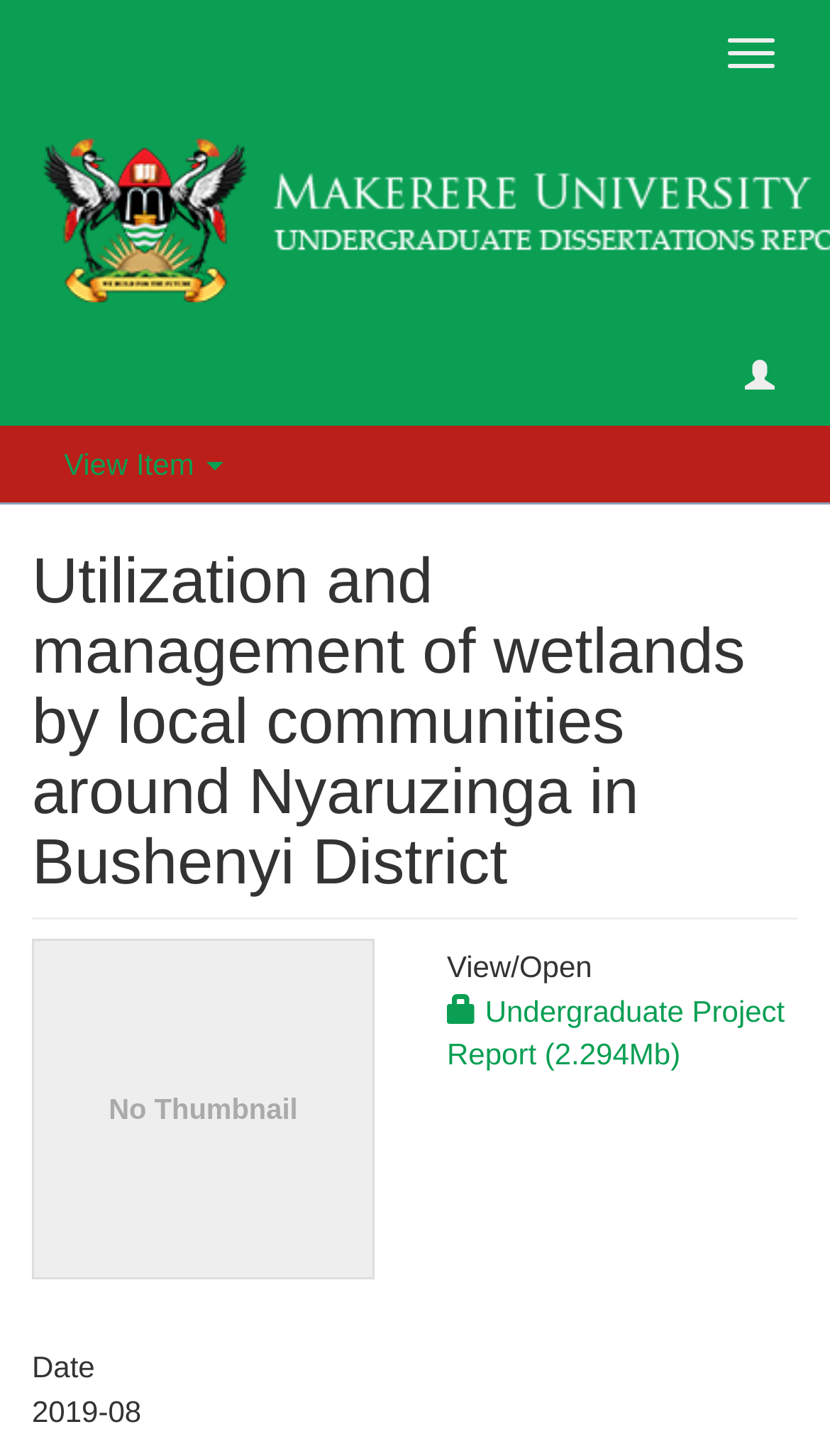Refer to the screenshot and answer the following question in detail:
What is the date of the report?

I found the answer by looking at the heading 'Date' and the corresponding static text '2019-08' which provides the date information.